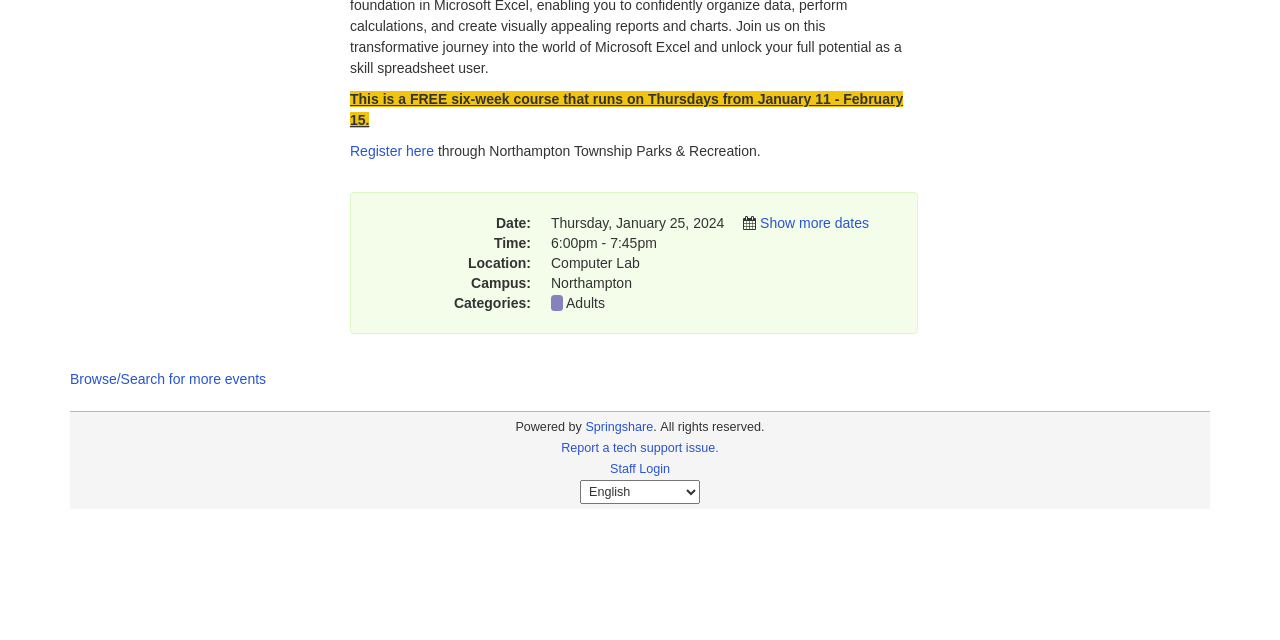Identify the bounding box coordinates of the HTML element based on this description: "Browse/Search for more events".

[0.055, 0.579, 0.208, 0.604]